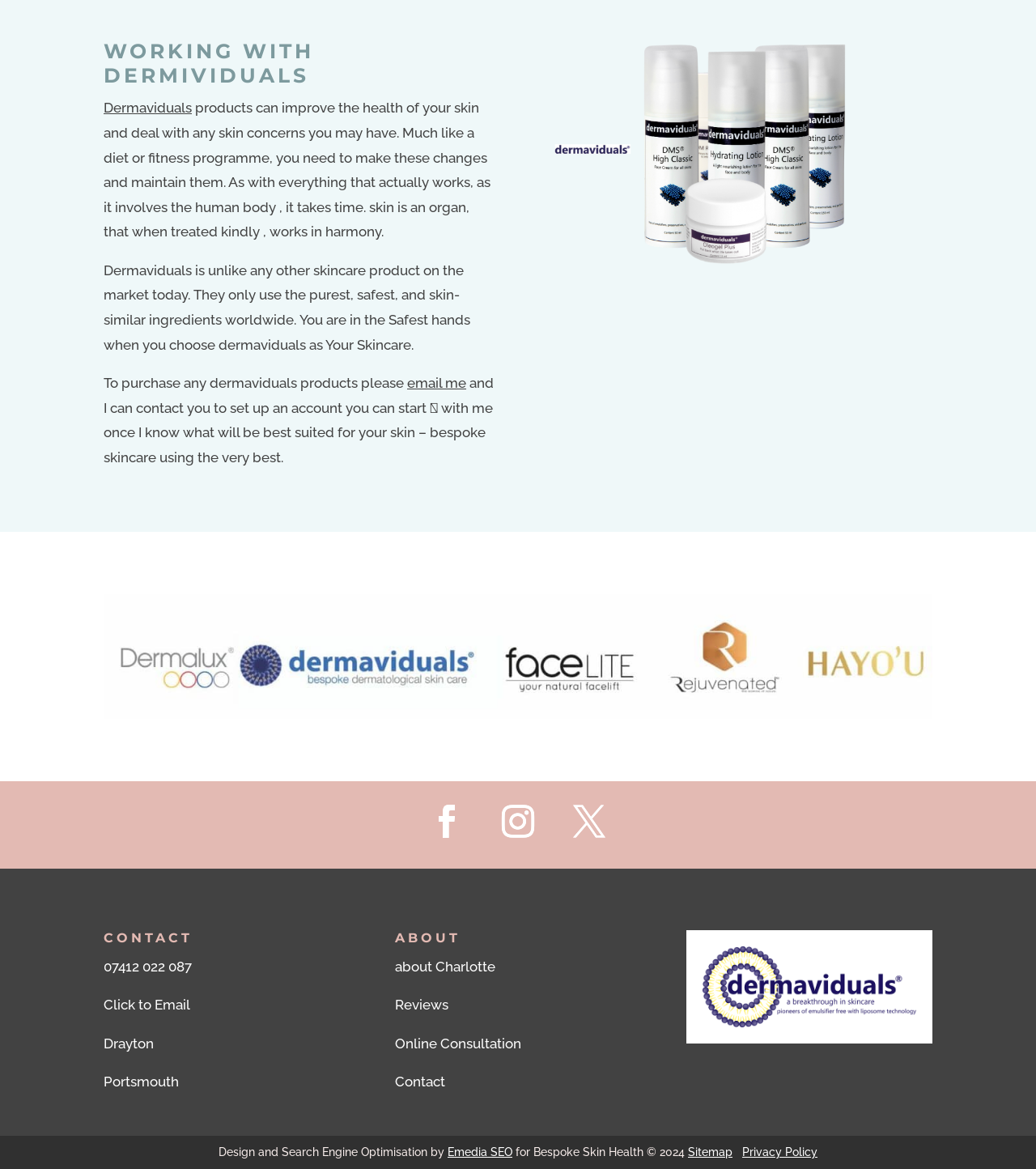Pinpoint the bounding box coordinates for the area that should be clicked to perform the following instruction: "Click on the 'about Charlotte' link".

[0.381, 0.82, 0.478, 0.833]